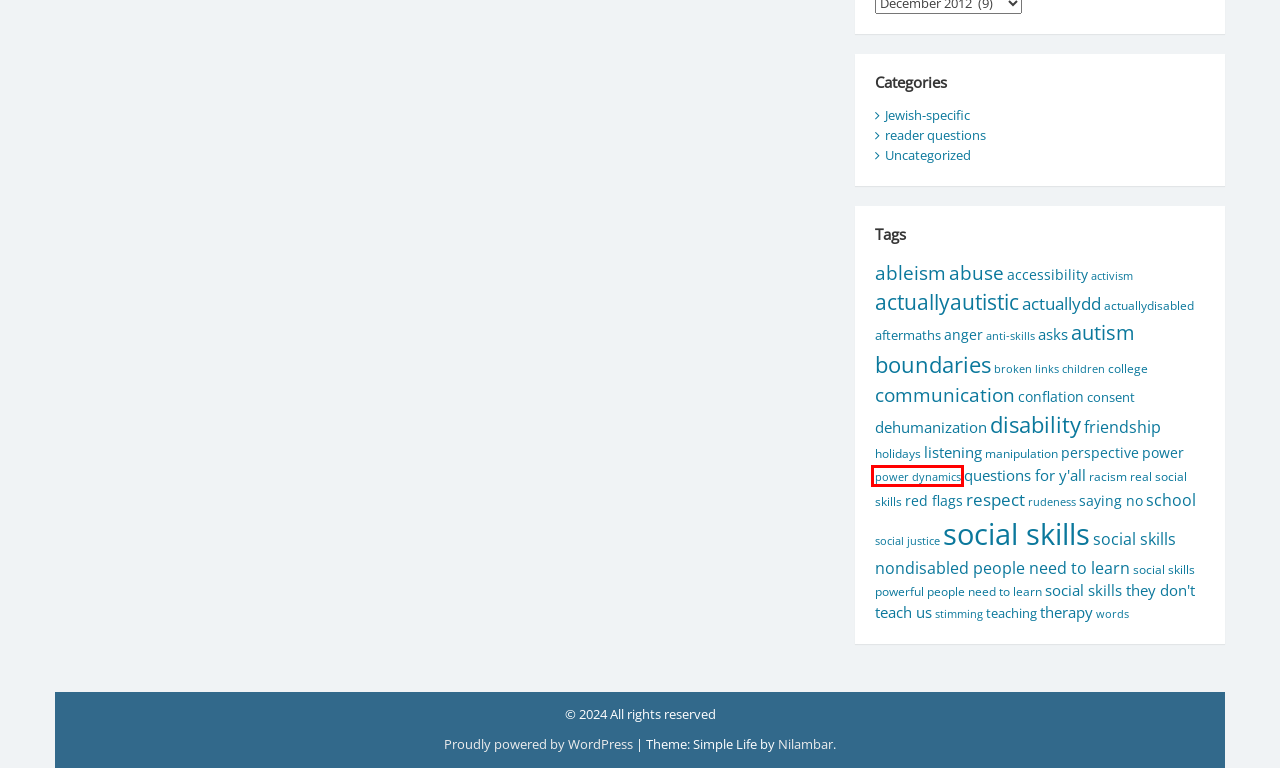Analyze the screenshot of a webpage with a red bounding box and select the webpage description that most accurately describes the new page resulting from clicking the element inside the red box. Here are the candidates:
A. anger – Real Social Skills
B. actuallydisabled – Real Social Skills
C. communication – Real Social Skills
D. social skills nondisabled people need to learn – Real Social Skills
E. school – Real Social Skills
F. actuallydd – Real Social Skills
G. power dynamics – Real Social Skills
H. anti-skills – Real Social Skills

G